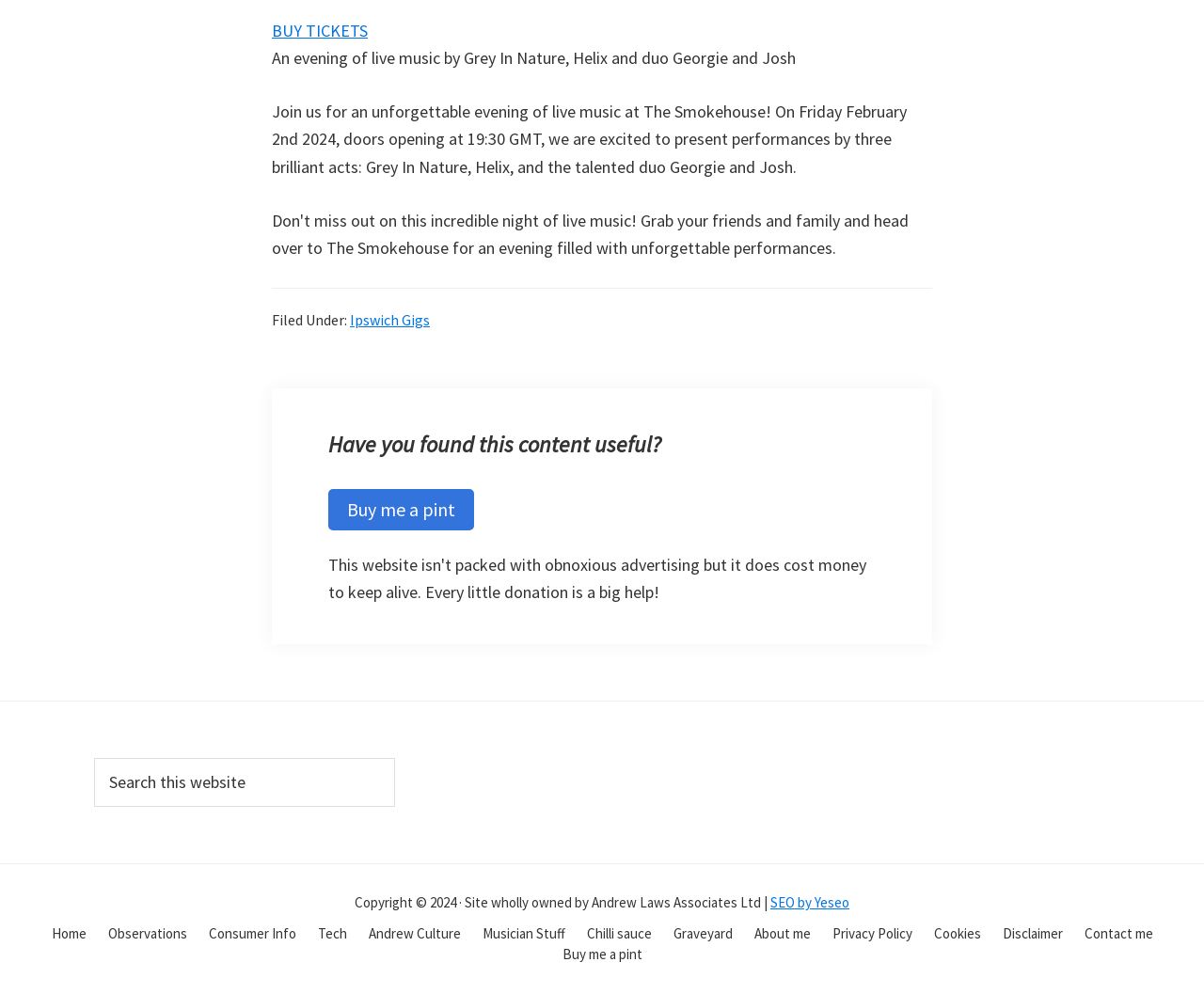What is the copyright year of the website?
Make sure to answer the question with a detailed and comprehensive explanation.

I found the copyright year by reading the StaticText element with the text 'Copyright © 2024 · Site wholly owned by Andrew Laws Associates Ltd |' which provides the copyright year.